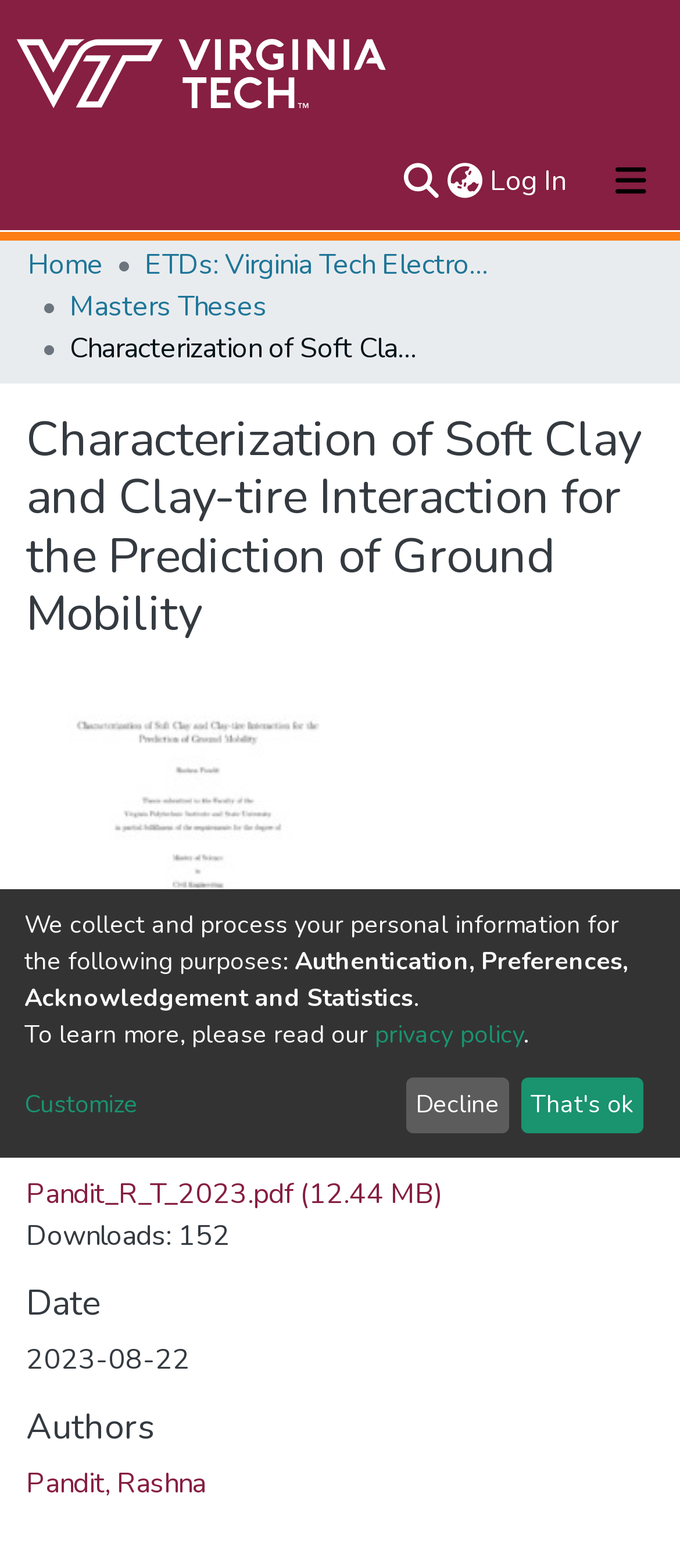Please provide the bounding box coordinate of the region that matches the element description: aria-label="Language switch" title="Language switch". Coordinates should be in the format (top-left x, top-left y, bottom-right x, bottom-right y) and all values should be between 0 and 1.

[0.651, 0.102, 0.715, 0.129]